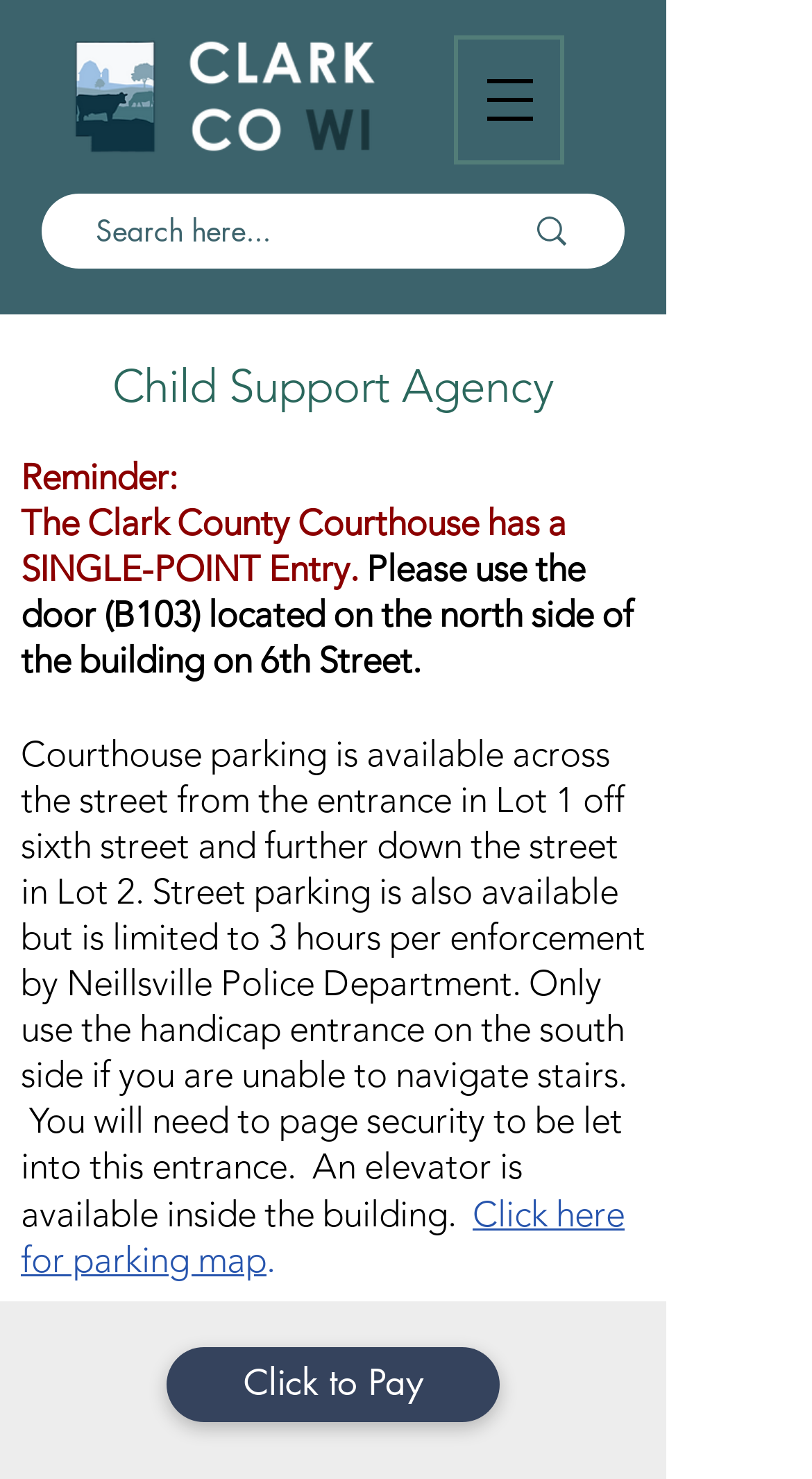Determine the bounding box coordinates of the element that should be clicked to execute the following command: "Open navigation menu".

[0.559, 0.024, 0.695, 0.111]